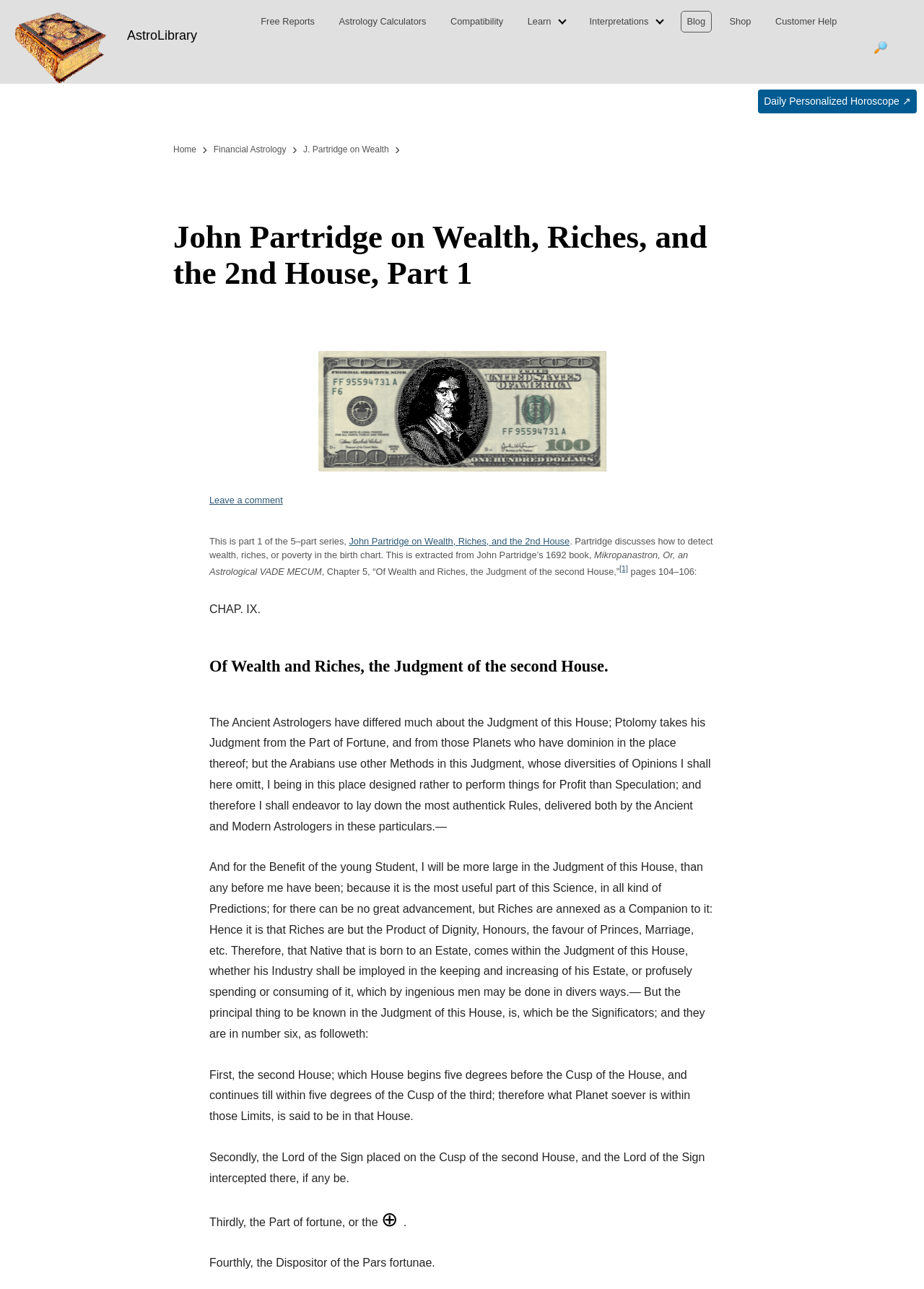What is the title of the book referenced in the article?
Carefully analyze the image and provide a detailed answer to the question.

The title of the book is mentioned in the article as 'Mikropanastron, Or, an Astrological VADE MECUM', which is a book written by John Partridge in 1692.